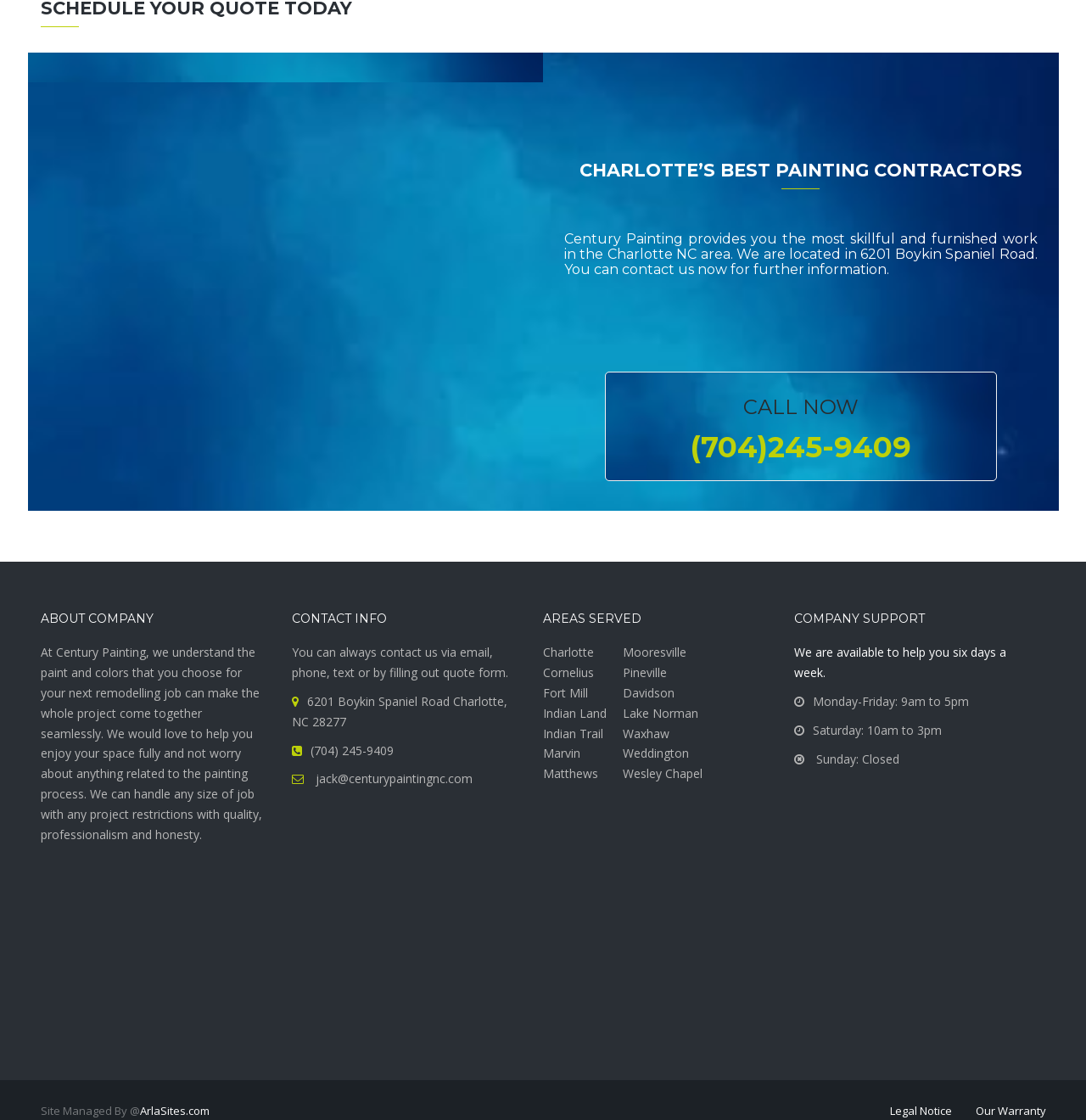Pinpoint the bounding box coordinates of the clickable element needed to complete the instruction: "Send an email". The coordinates should be provided as four float numbers between 0 and 1: [left, top, right, bottom].

None